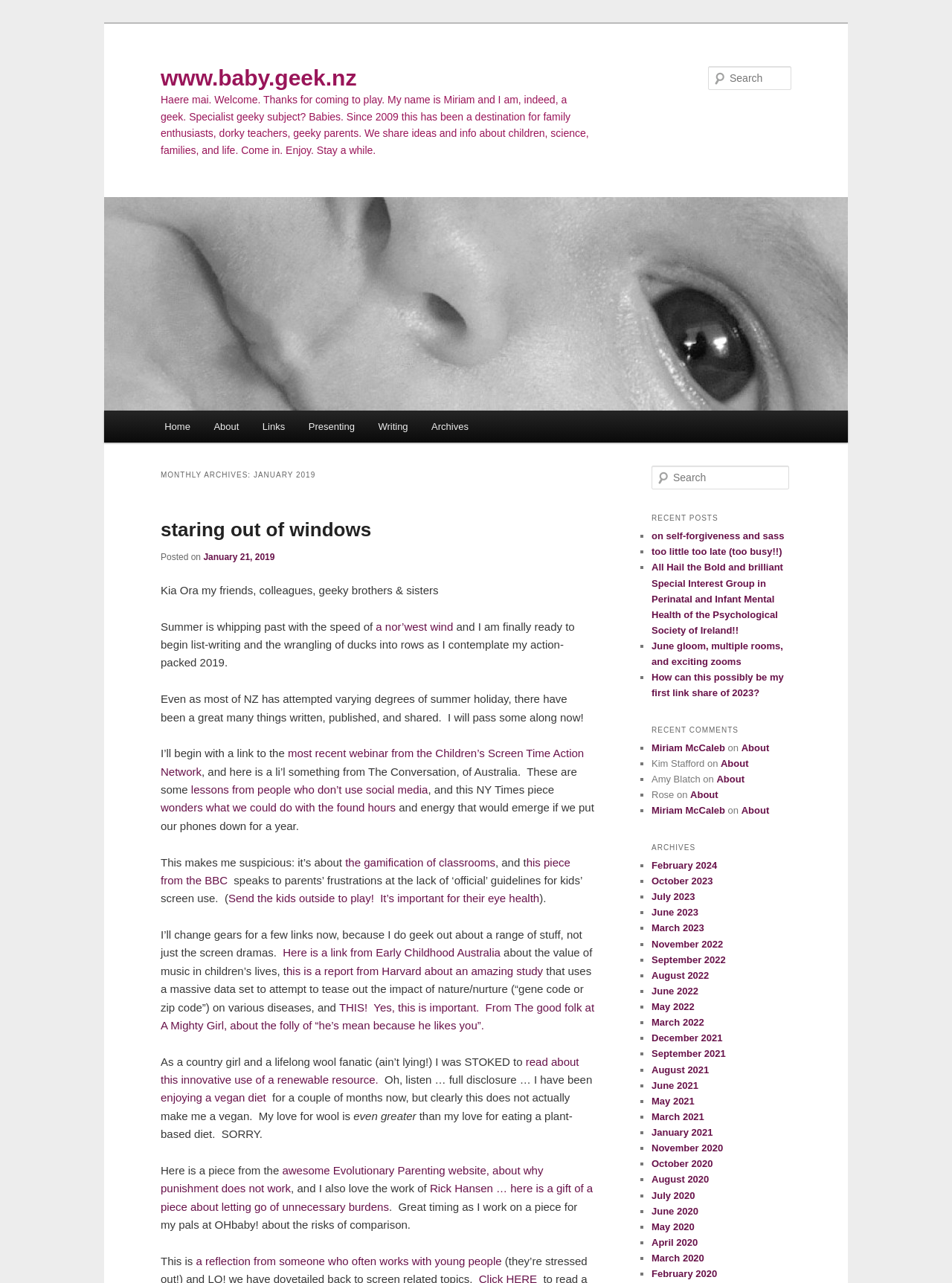Give a detailed overview of the webpage's appearance and contents.

This webpage is a personal blog, specifically the January 2019 archive page of www.baby.geek.nz. At the top, there are two "Skip to" links, followed by the website's title and a brief introduction to the author, Miriam, who is a self-proclaimed geek with a focus on babies and families.

Below the introduction, there is a search bar and a main menu with links to the home page, about page, links, presenting, writing, and archives. The main content of the page is a long blog post with multiple sections, each featuring a collection of links to various articles, webinars, and studies on topics such as children's screen time, education, and parenting.

The blog post is divided into sections, with headings and subheadings, and includes links to external sources, as well as the author's own thoughts and reflections on the topics. There are also some personal anecdotes and asides, giving the post a conversational tone.

On the right-hand side of the page, there is a sidebar with a search bar, a "Recent Posts" section, and a "Recent Comments" section, each with links to other blog posts and comments.

Overall, the webpage has a cluttered but organized feel, with a lot of information and links packed into a single page. The tone is informal and conversational, with a focus on sharing knowledge and resources related to parenting and education.